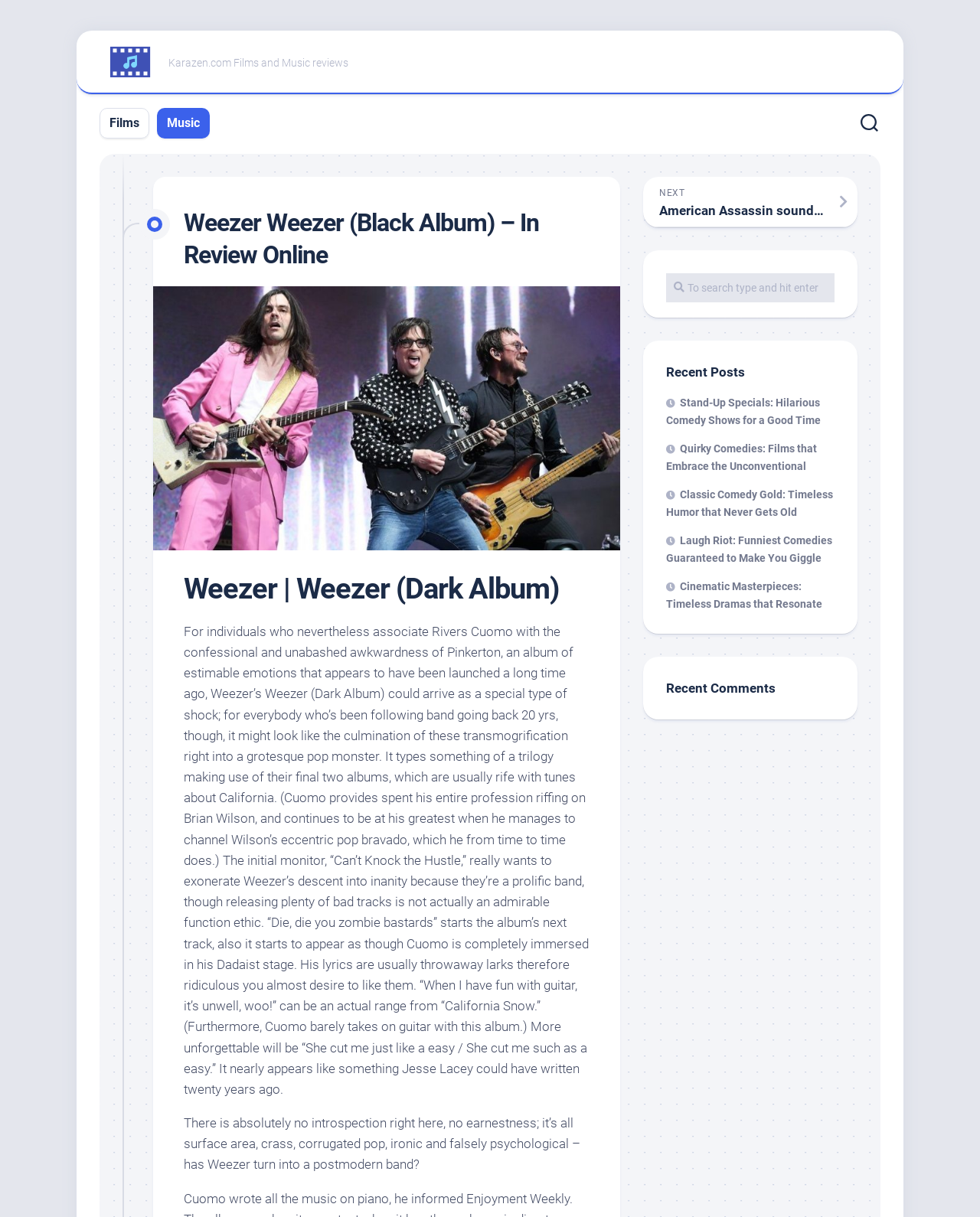Find the bounding box coordinates for the element described here: "Current Page Parent Music".

[0.17, 0.094, 0.204, 0.108]